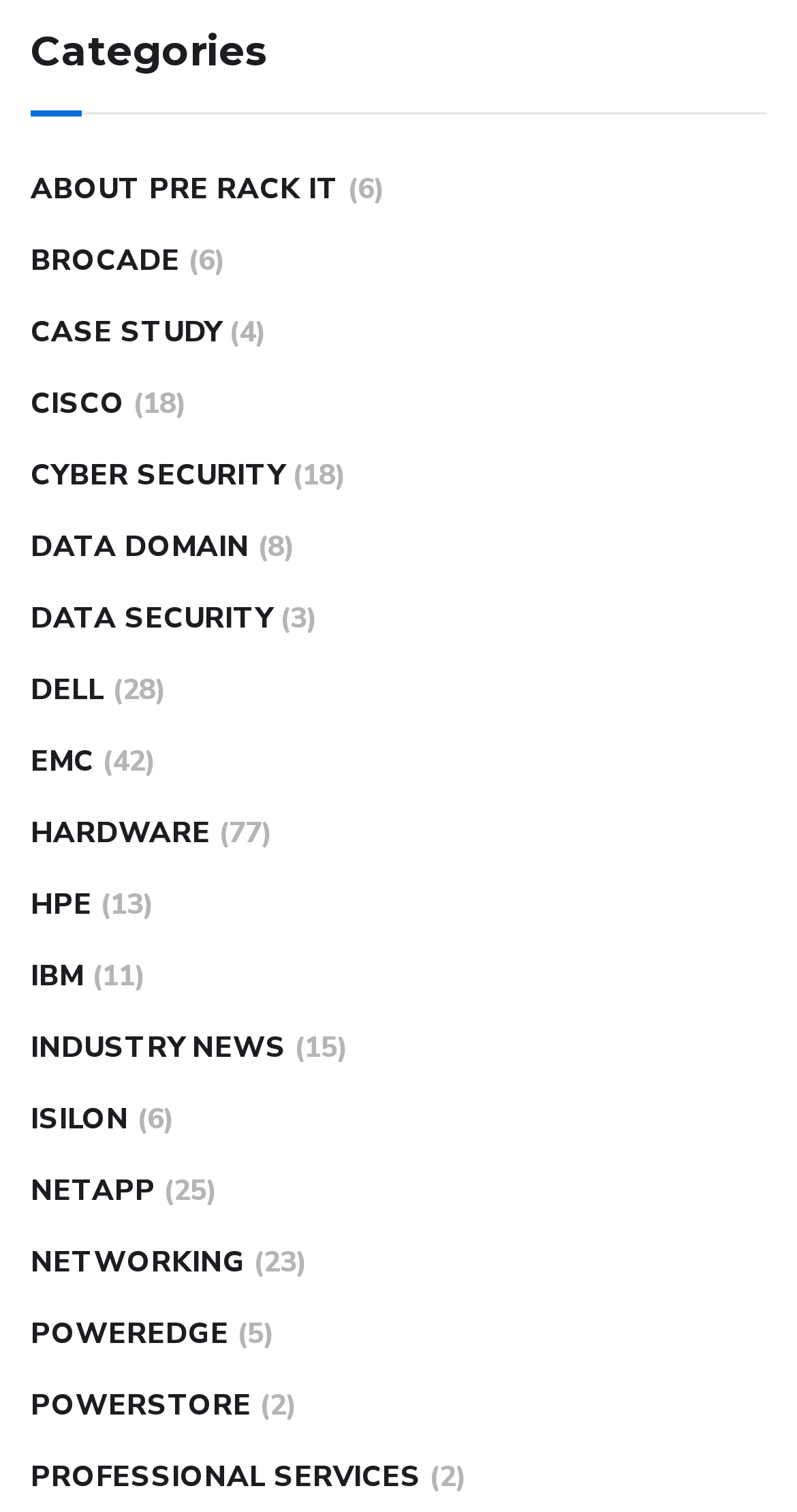Please identify the bounding box coordinates of the element I should click to complete this instruction: 'Click on ABOUT PRE RACK IT'. The coordinates should be given as four float numbers between 0 and 1, like this: [left, top, right, bottom].

[0.038, 0.109, 0.426, 0.142]